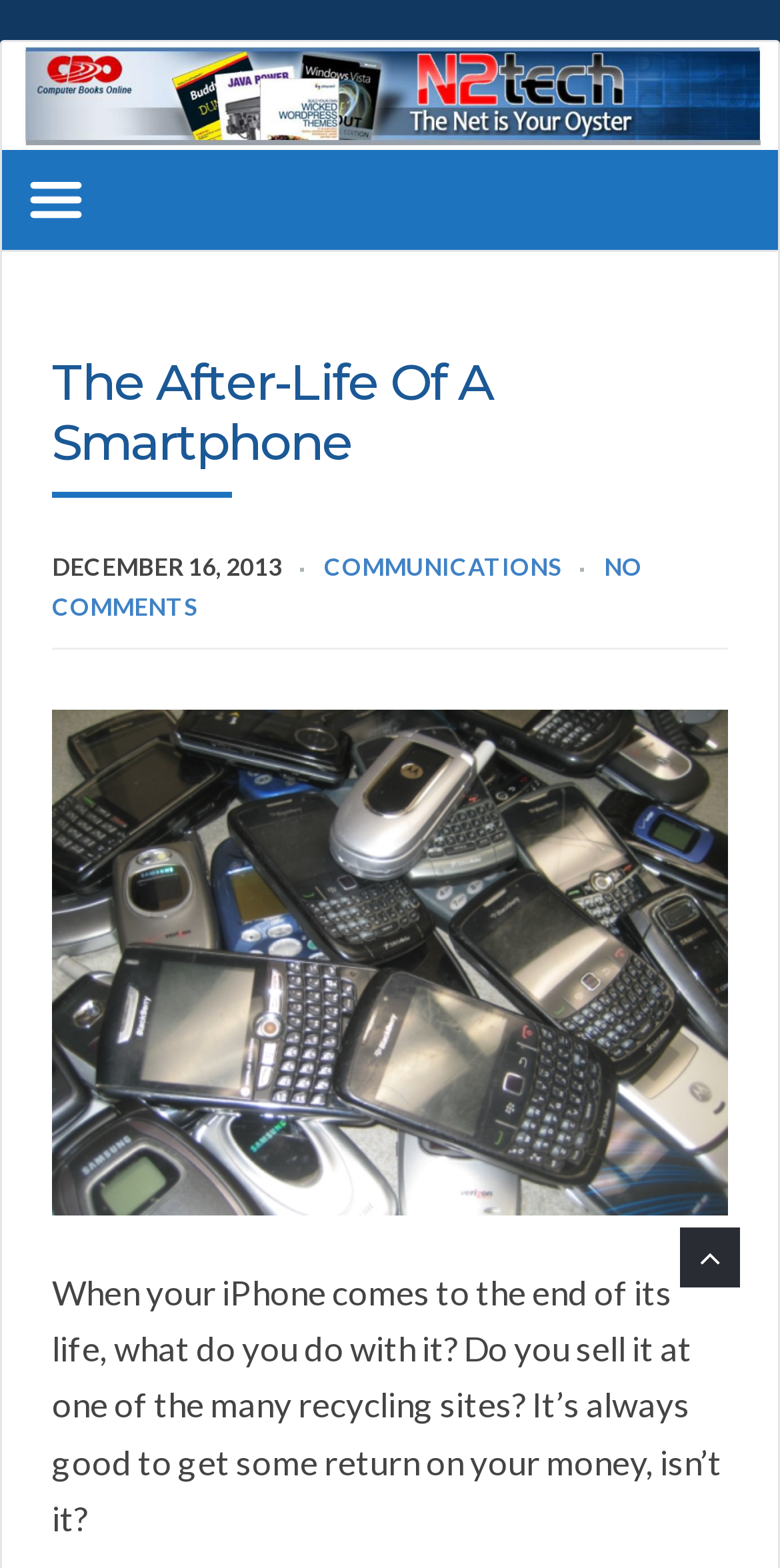Please identify the webpage's heading and generate its text content.

The After-Life Of A Smartphone